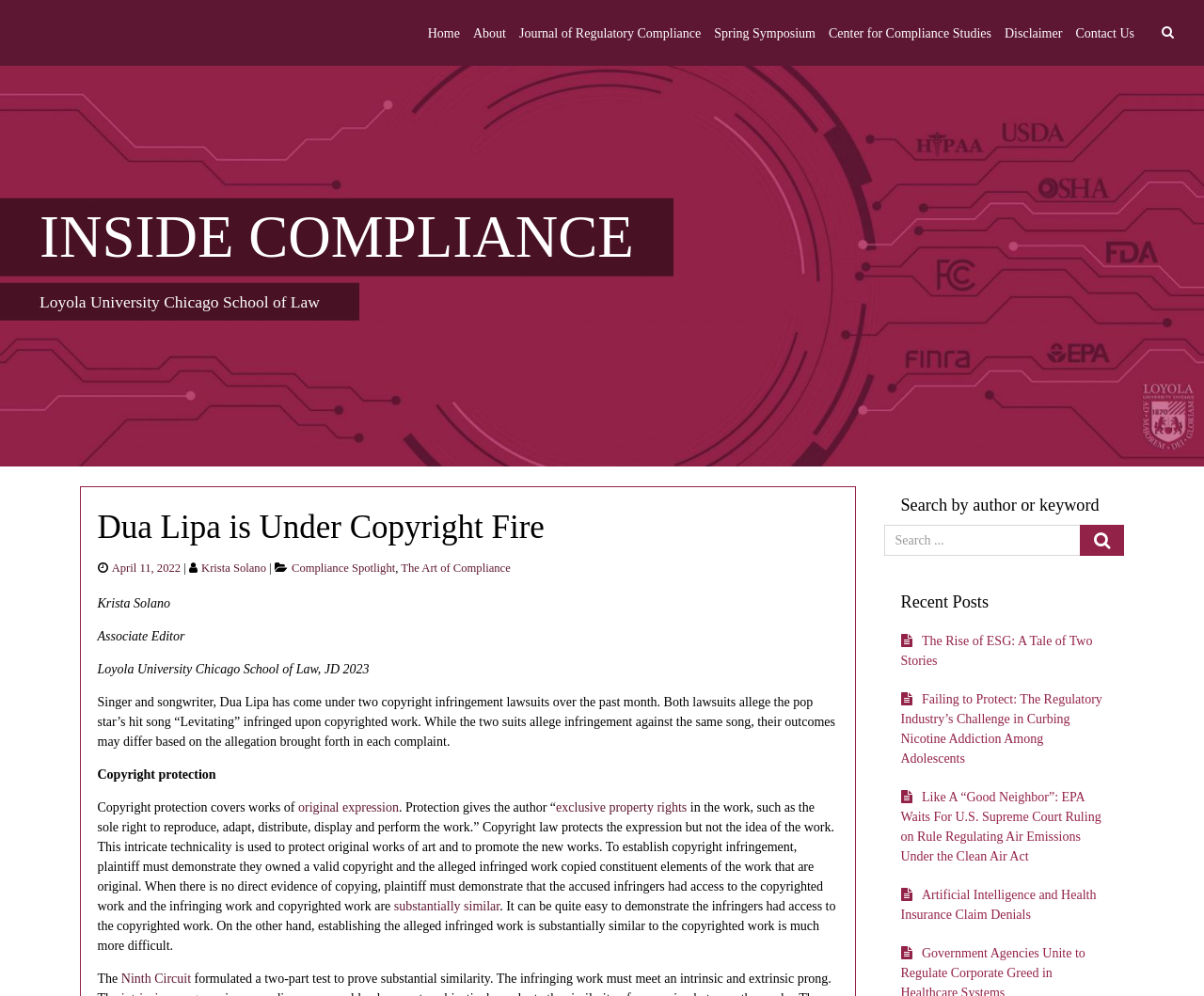Given the content of the image, can you provide a detailed answer to the question?
What is the name of the school of law?

I found the answer by looking at the static text element 'Loyola University Chicago School of Law' located at [0.033, 0.294, 0.266, 0.312] which is a child element of the root element.